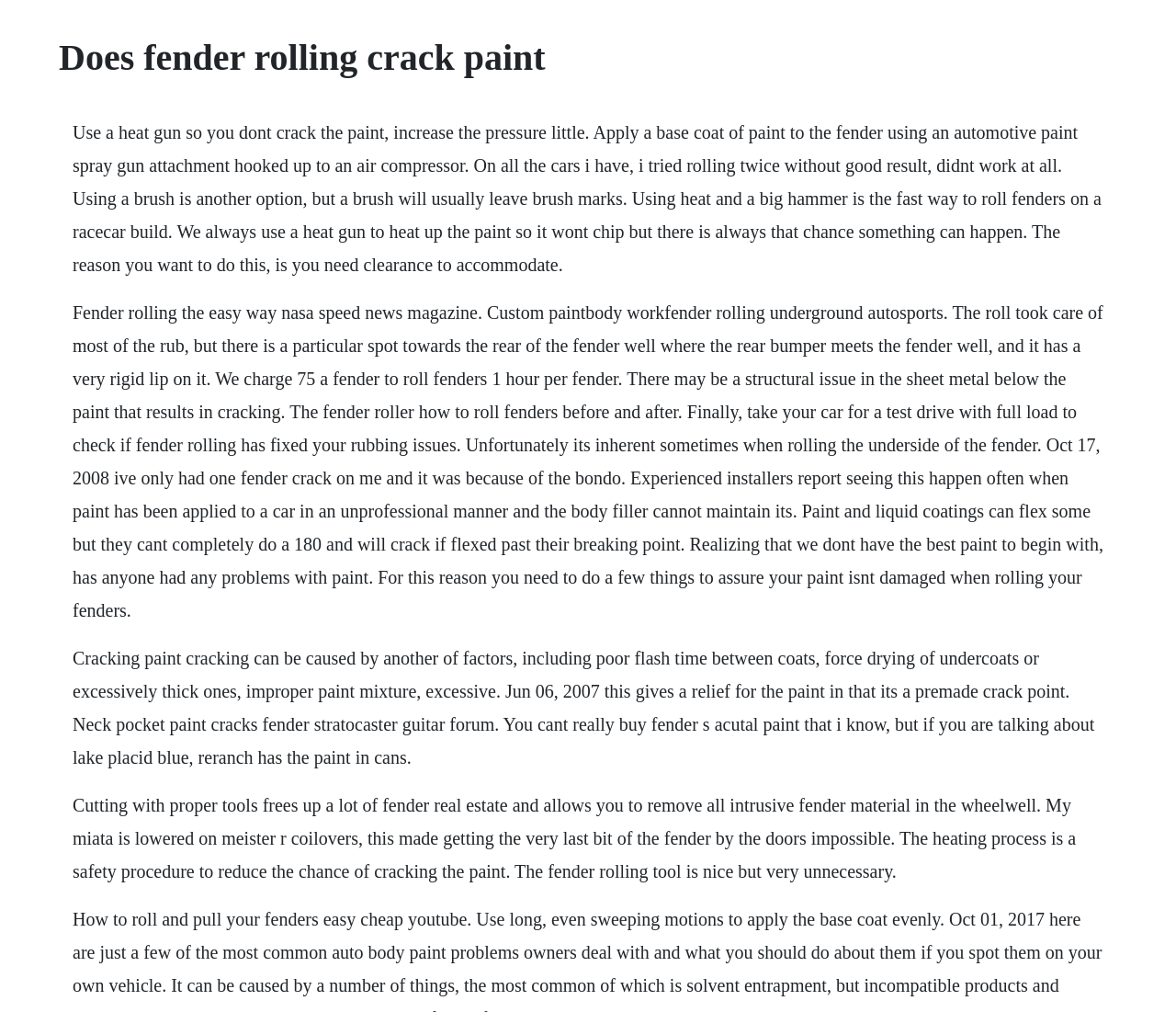Extract the main title from the webpage and generate its text.

Does fender rolling crack paint